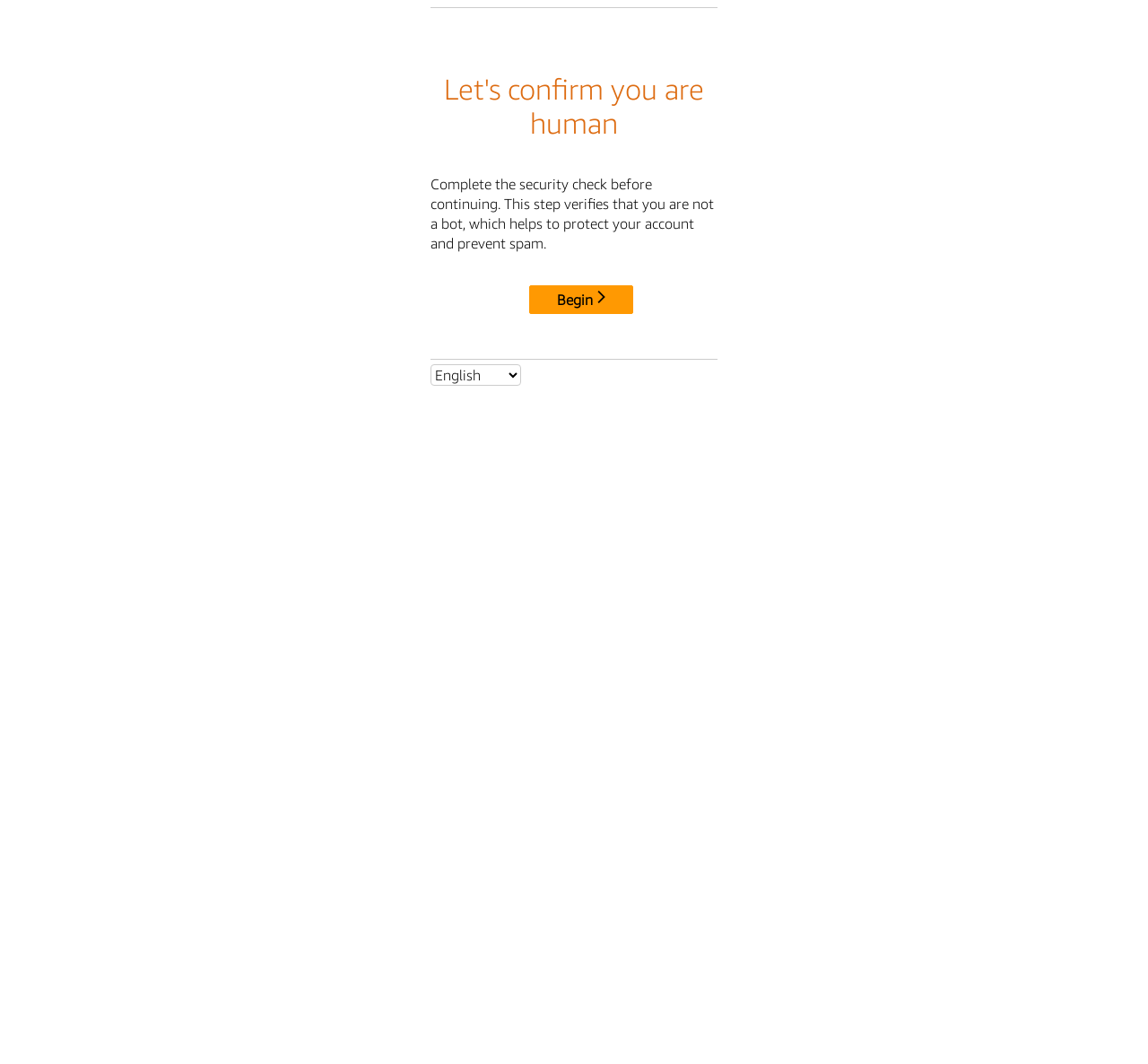Can you extract the headline from the webpage for me?

Let's confirm you are human